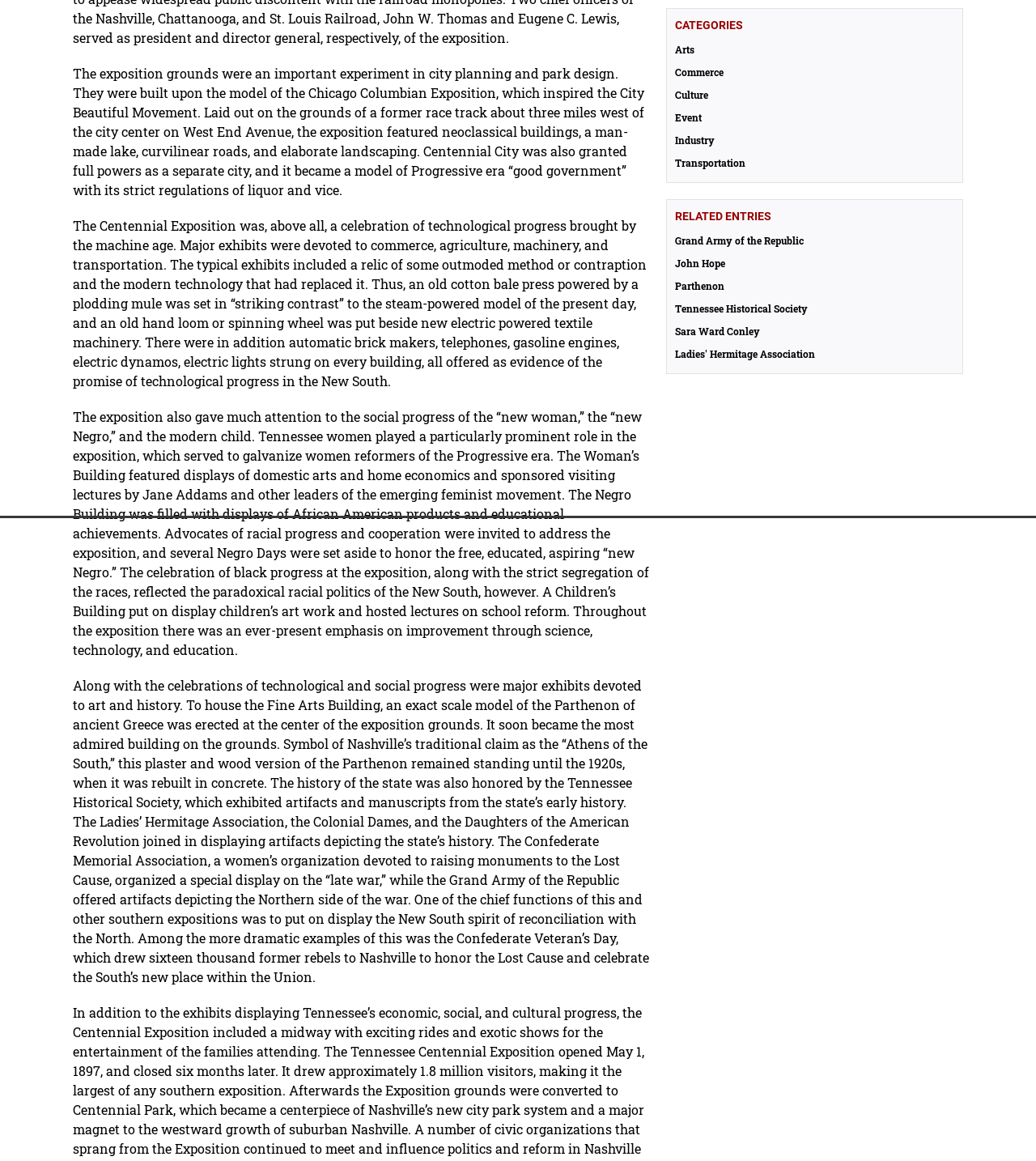Using floating point numbers between 0 and 1, provide the bounding box coordinates in the format (top-left x, top-left y, bottom-right x, bottom-right y). Locate the UI element described here: John Hope

[0.652, 0.22, 0.921, 0.233]